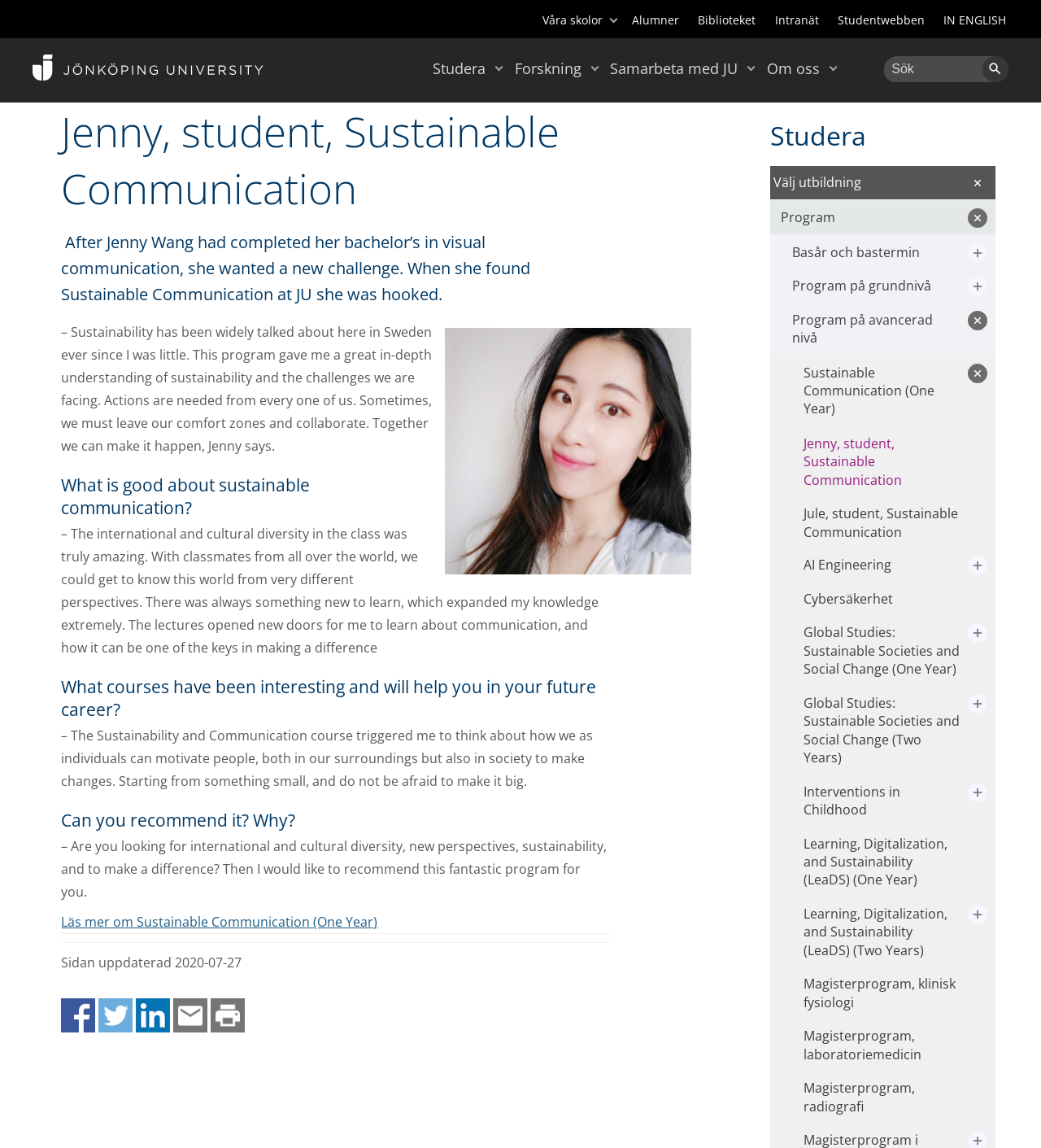Locate the bounding box of the UI element described in the following text: "Interventions in Childhood".

[0.74, 0.675, 0.924, 0.72]